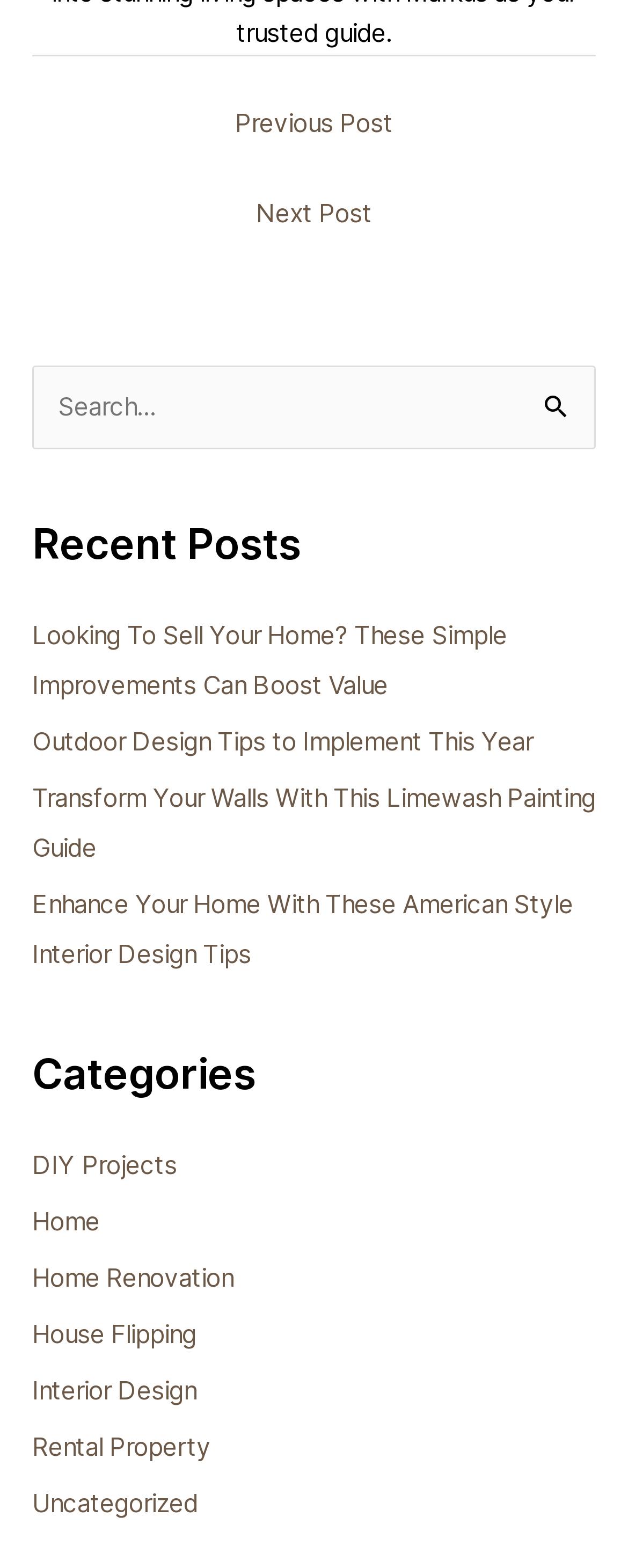What is the text next to the search box?
Refer to the image and provide a thorough answer to the question.

I looked at the search section and found a static text 'Search for:' next to the search box.